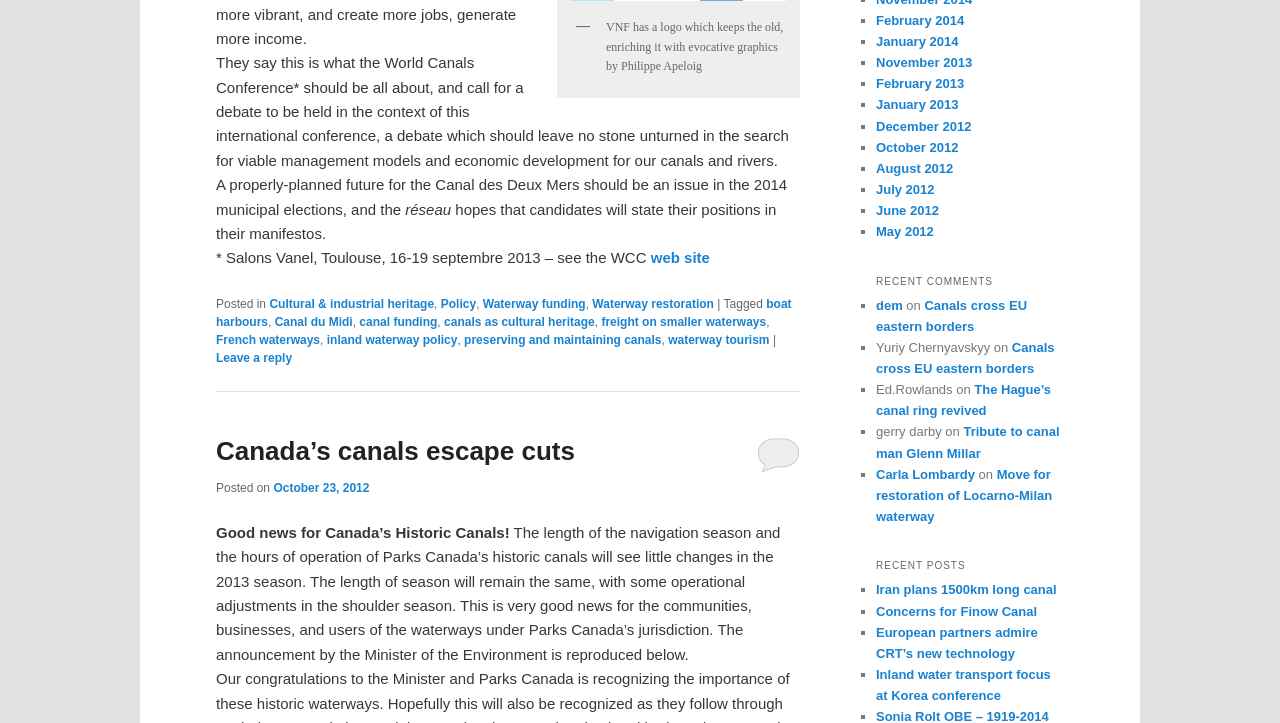Pinpoint the bounding box coordinates of the area that must be clicked to complete this instruction: "Leave a reply to the post".

[0.169, 0.486, 0.228, 0.505]